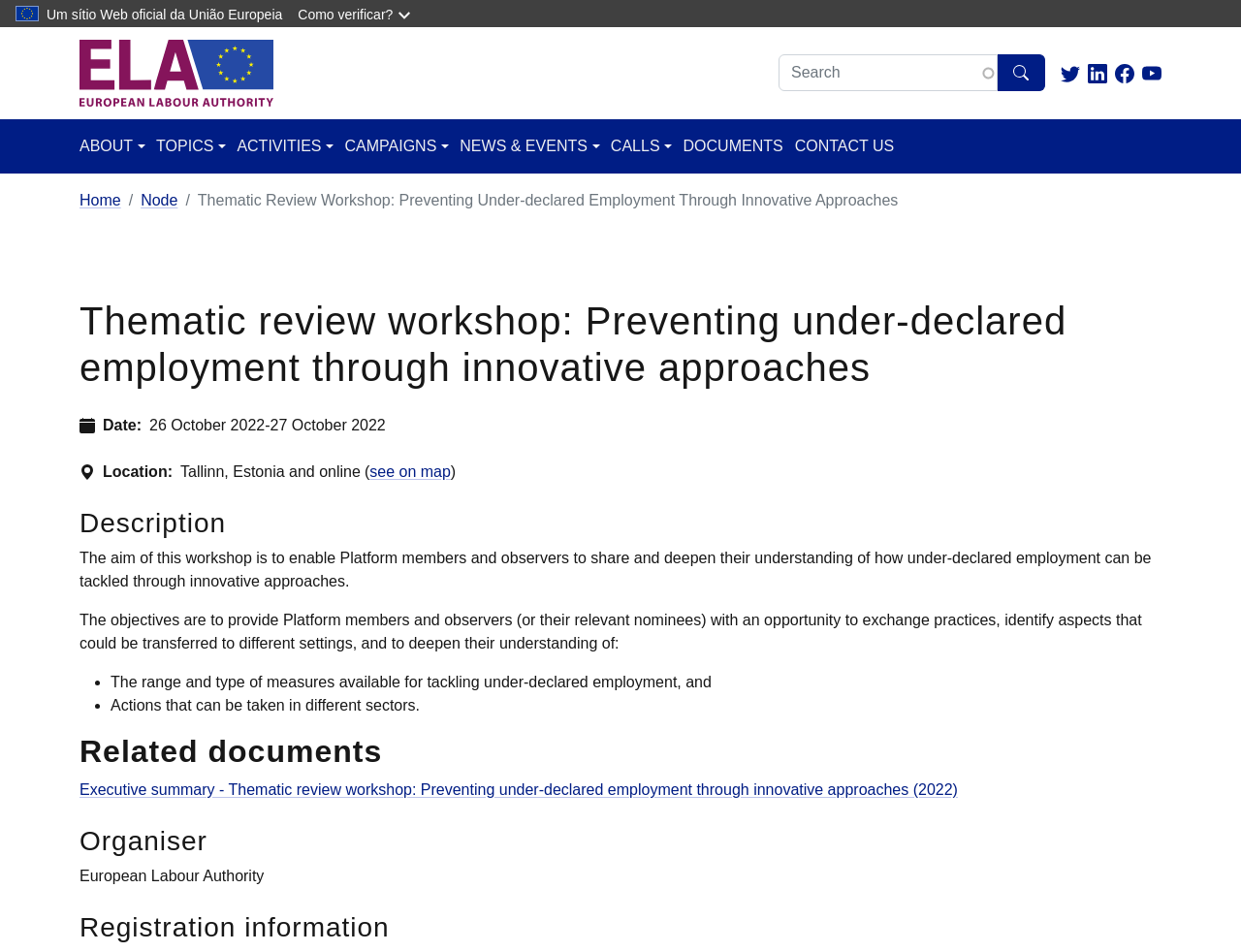Write a detailed summary of the webpage.

The webpage is about a thematic review workshop organized by the European Labour Authority, focusing on preventing under-declared employment through innovative approaches. 

At the top of the page, there is a European Union official website label and a button to verify something, accompanied by a home logo link and a search bar with a magnifying glass icon. 

Below the search bar, there are several navigation links, including "About", "Topics", "Activities", "Campaigns", "News & Events", "Calls", "Documents", and "Contact Us". 

The main content of the page is divided into sections. The first section displays the workshop title, "Thematic Review Workshop: Preventing Under-declared Employment Through Innovative Approaches", along with a breadcrumb navigation showing the path from the home page to this specific page. 

The next section provides details about the workshop, including the dates, October 26-27, 2022, and the location, Tallinn, Estonia, and online. There is also a link to see the location on a map. 

Following this, there is a description section, which explains the aim and objectives of the workshop. The objectives are to enable platform members and observers to share and deepen their understanding of how under-declared employment can be tackled through innovative approaches. 

Below the description, there is a list of aspects that the workshop aims to cover, including the range and type of measures available for tackling under-declared employment and actions that can be taken in different sectors. 

The page also includes a section for related documents, with a link to an executive summary of the workshop. 

Finally, there are sections for the organiser, European Labour Authority, and registration information.